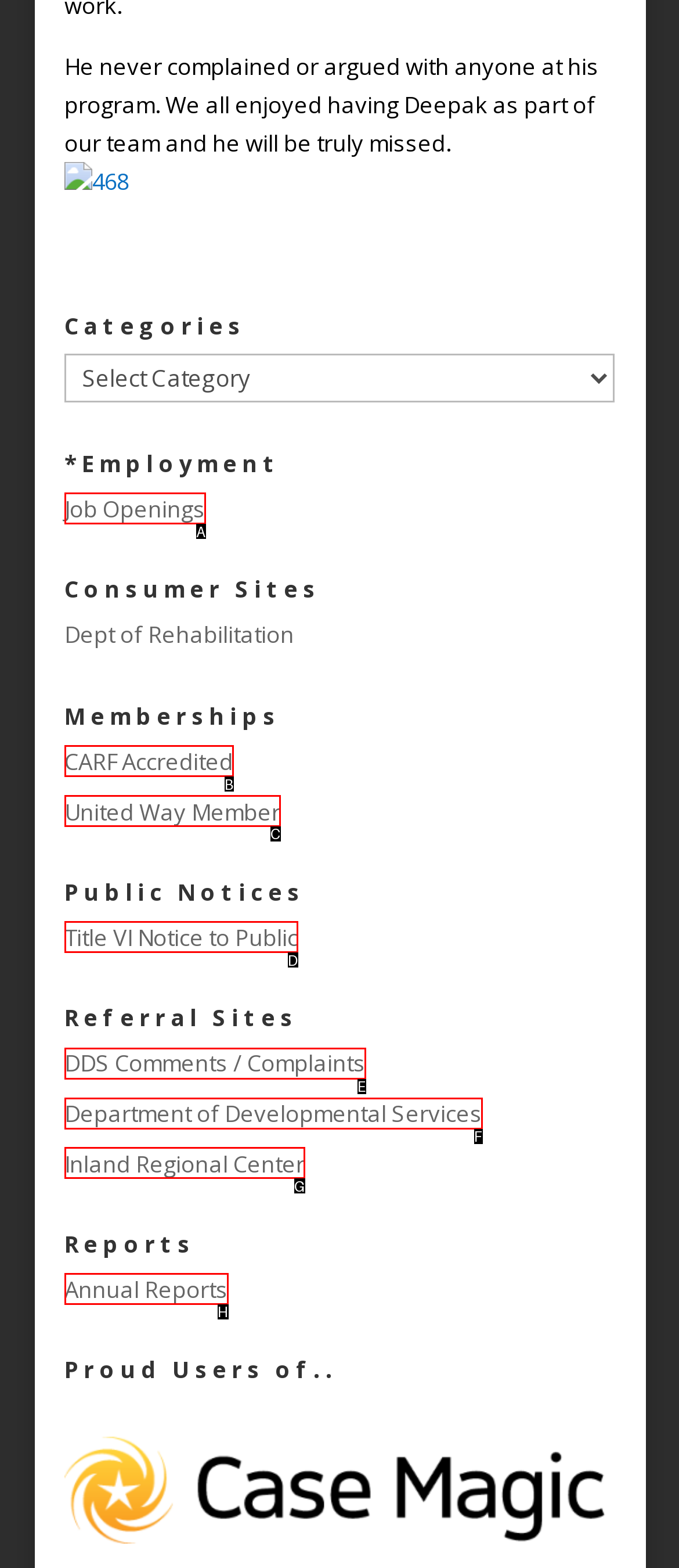Determine the letter of the UI element that you need to click to perform the task: View annual reports.
Provide your answer with the appropriate option's letter.

H